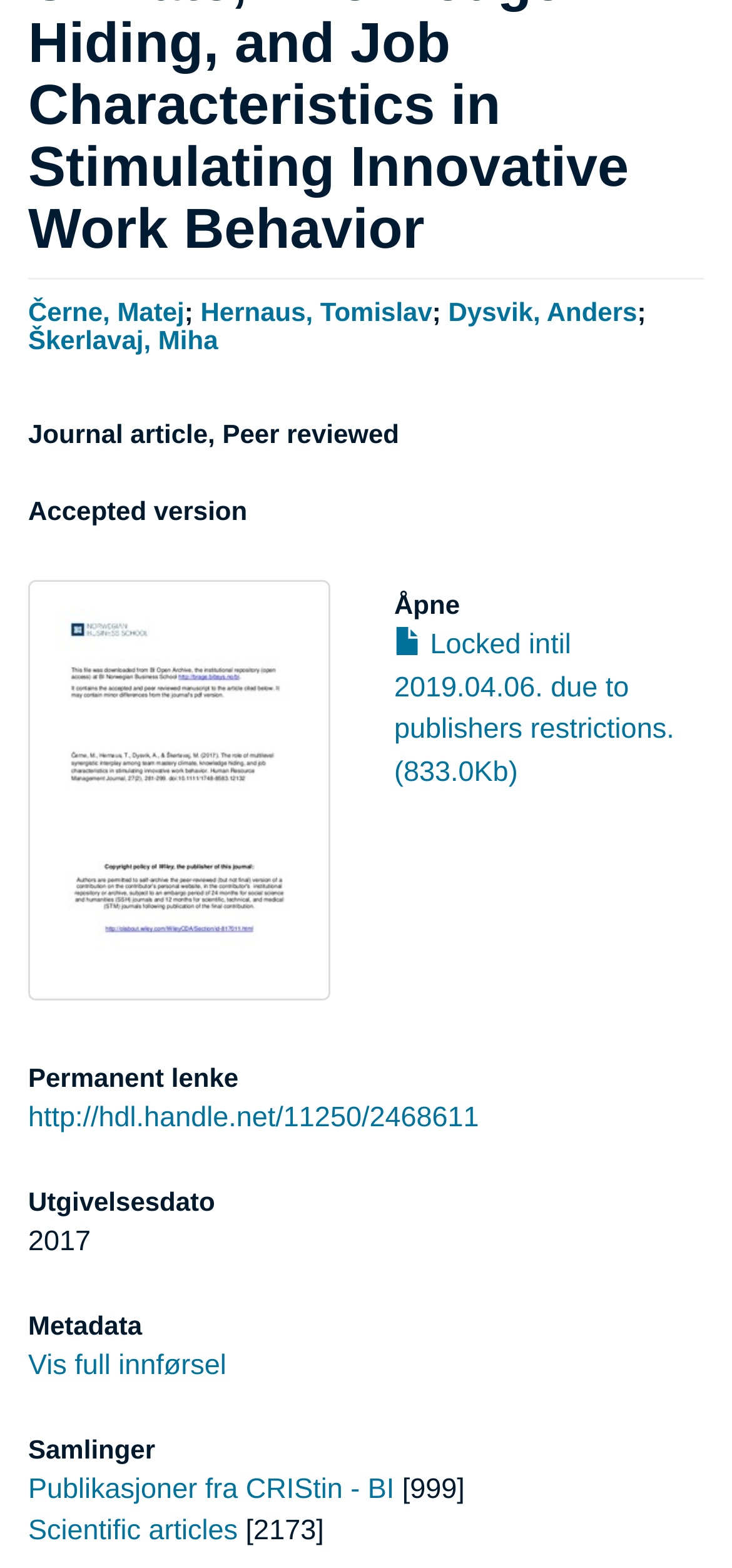Provide the bounding box coordinates, formatted as (top-left x, top-left y, bottom-right x, bottom-right y), with all values being floating point numbers between 0 and 1. Identify the bounding box of the UI element that matches the description: Škerlavaj, Miha

[0.038, 0.207, 0.298, 0.226]